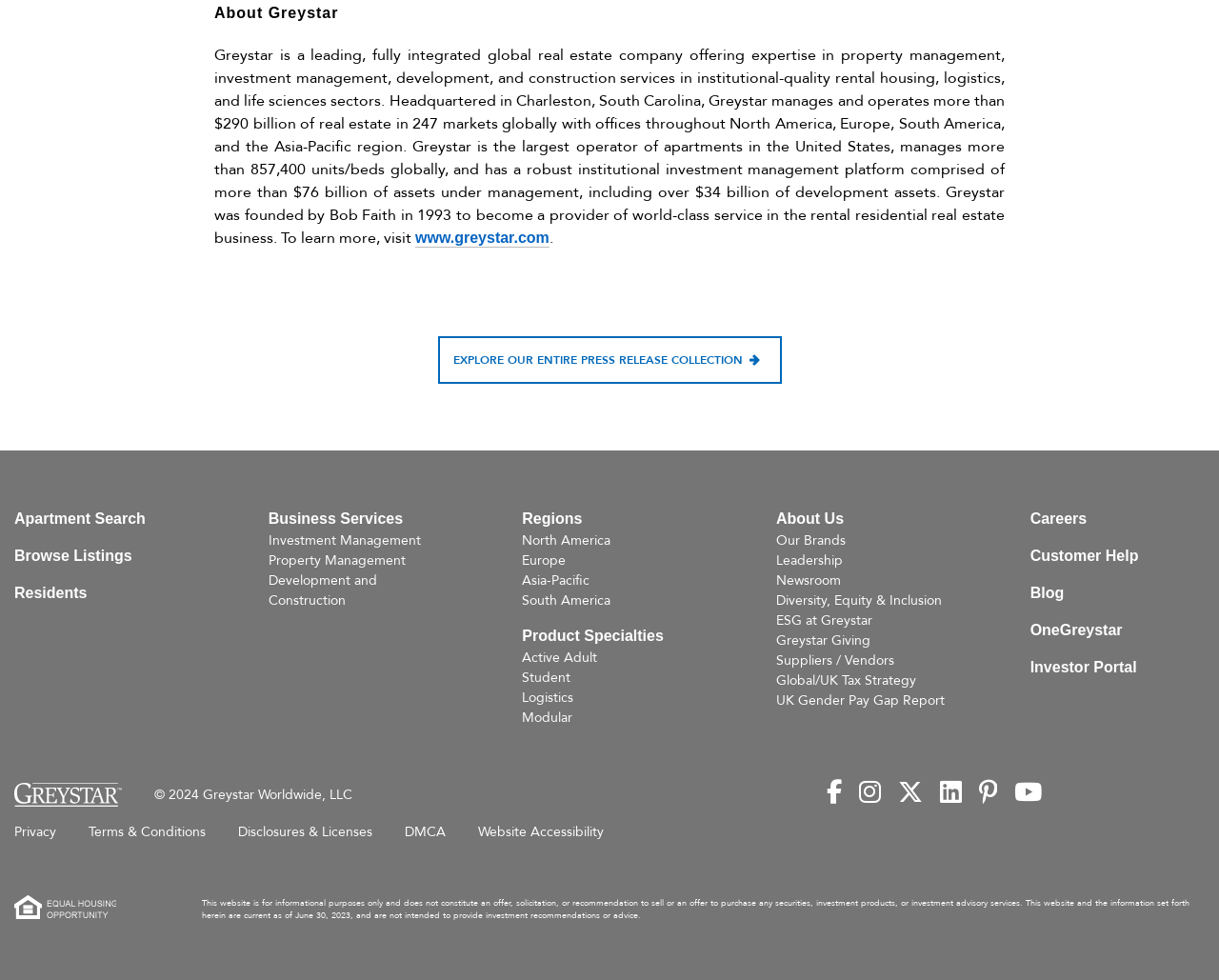What is the year the company was founded?
Using the image provided, answer with just one word or phrase.

1993